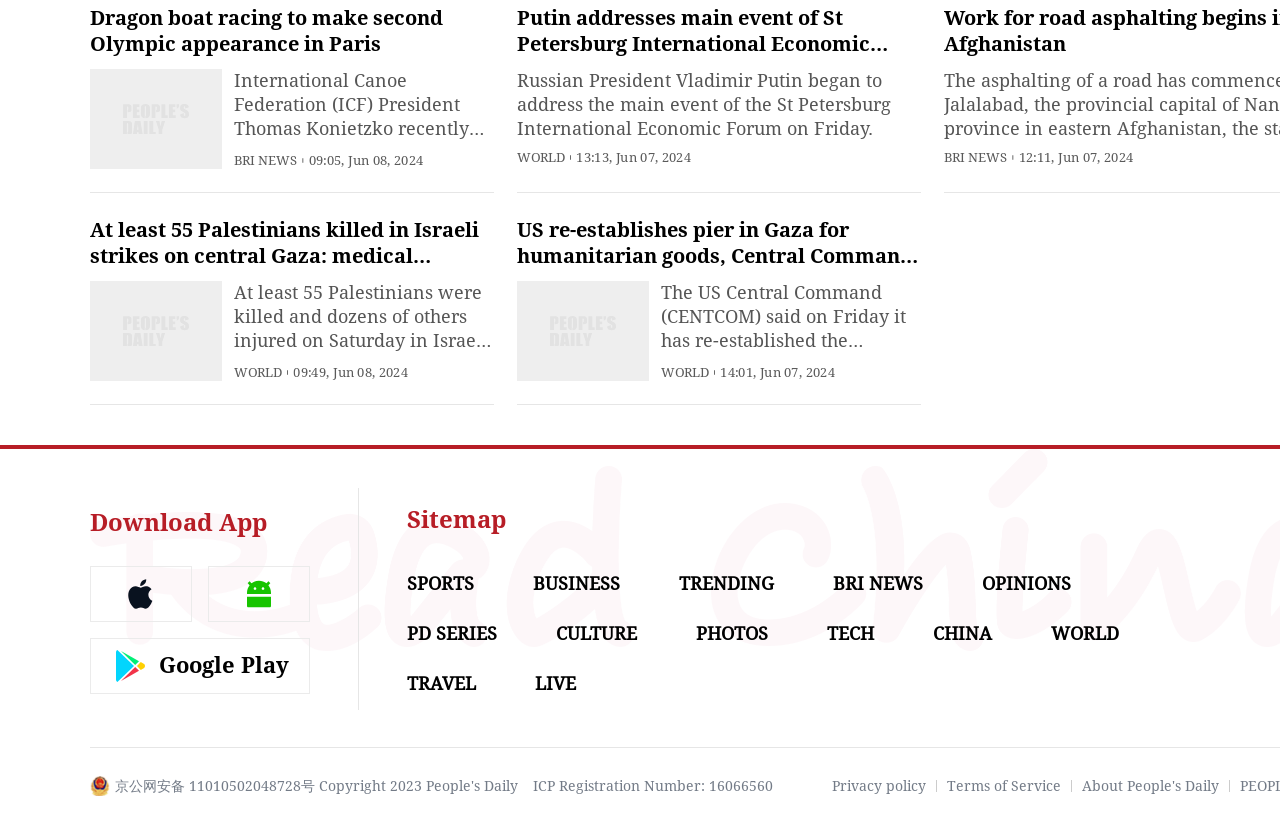Respond to the question below with a single word or phrase:
What is the category of the news article about Putin?

WORLD